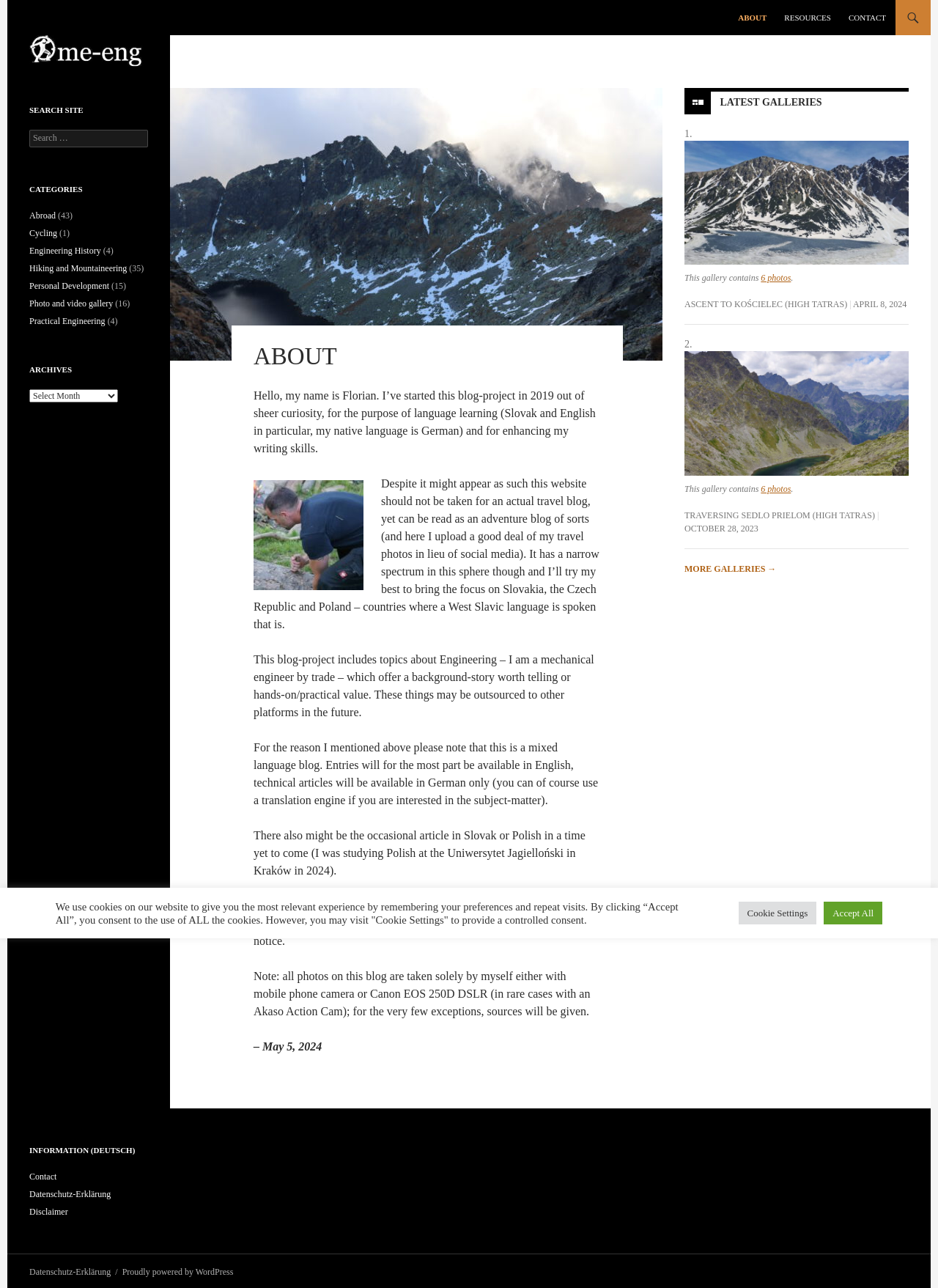Using the provided element description: "Traversing Sedlo prielom (High Tatras)", identify the bounding box coordinates. The coordinates should be four floats between 0 and 1 in the order [left, top, right, bottom].

[0.73, 0.396, 0.933, 0.404]